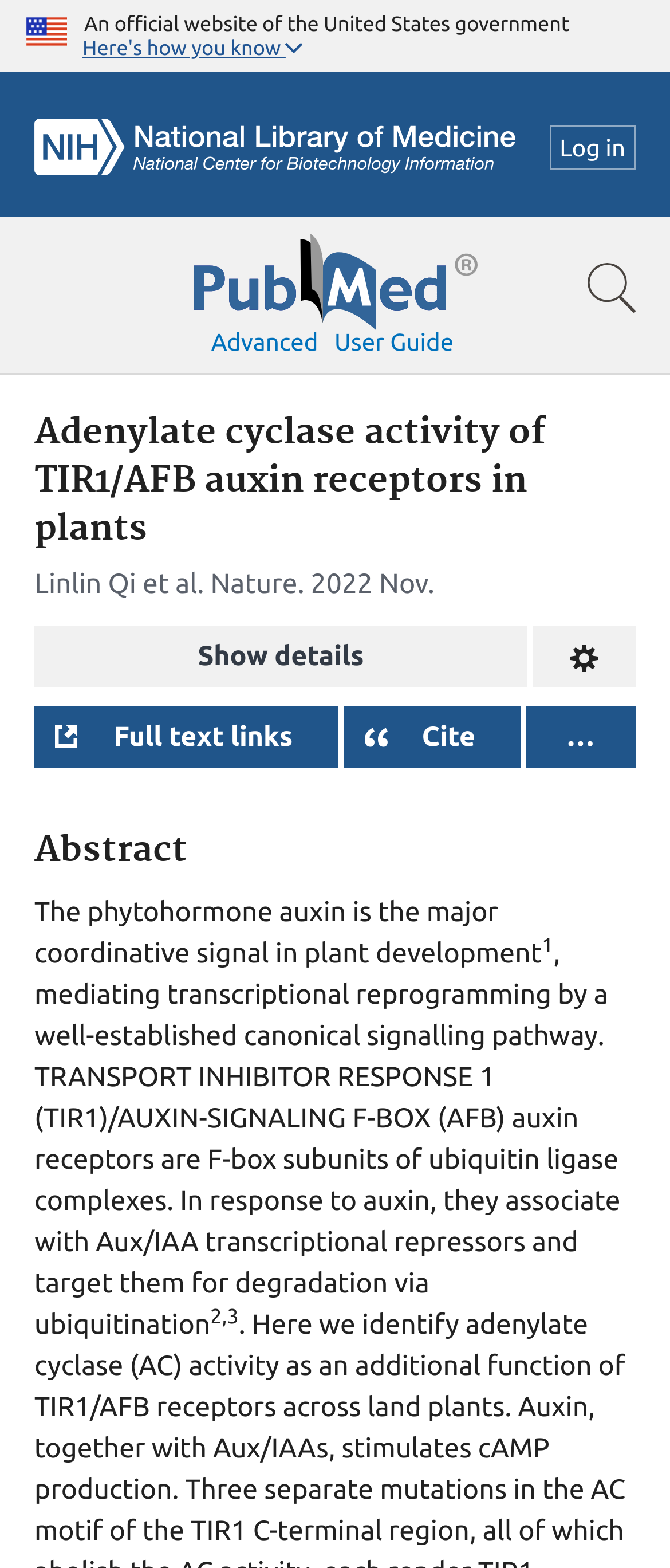Locate the bounding box coordinates of the clickable area needed to fulfill the instruction: "Log in".

[0.82, 0.08, 0.949, 0.109]